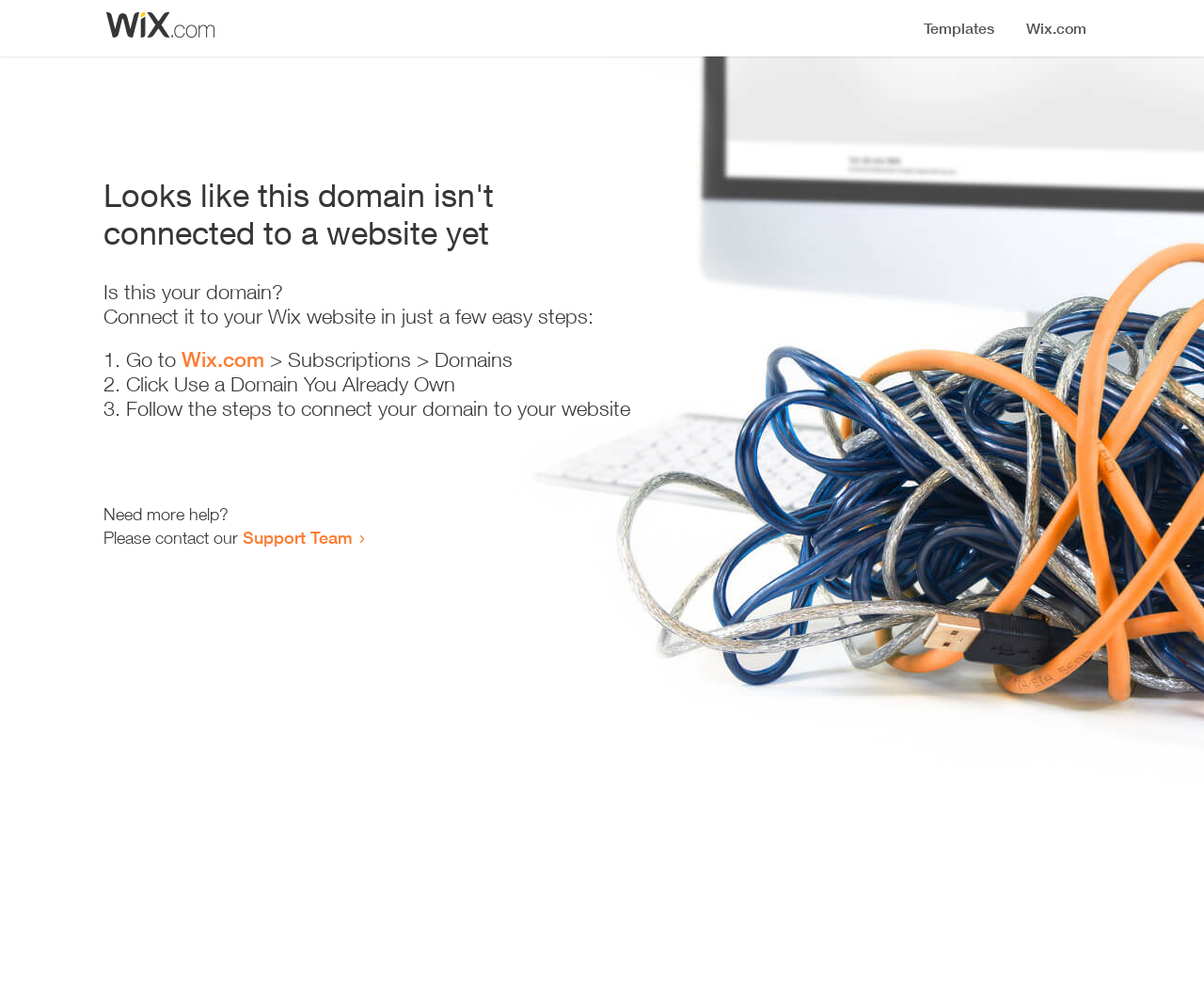Explain in detail what you observe on this webpage.

The webpage appears to be an error page, indicating that a domain is not connected to a website yet. At the top, there is a small image, followed by a heading that states the error message. Below the heading, there is a series of instructions to connect the domain to a Wix website. The instructions are presented in a step-by-step format, with three numbered list items. Each list item contains a brief description of the action to take, with the second list item containing a link to Wix.com. 

To the right of the list items, there is a brief description of the action to take. The instructions are followed by a message asking if the user needs more help, and providing a link to the Support Team. The overall layout is simple and easy to follow, with clear headings and concise text.